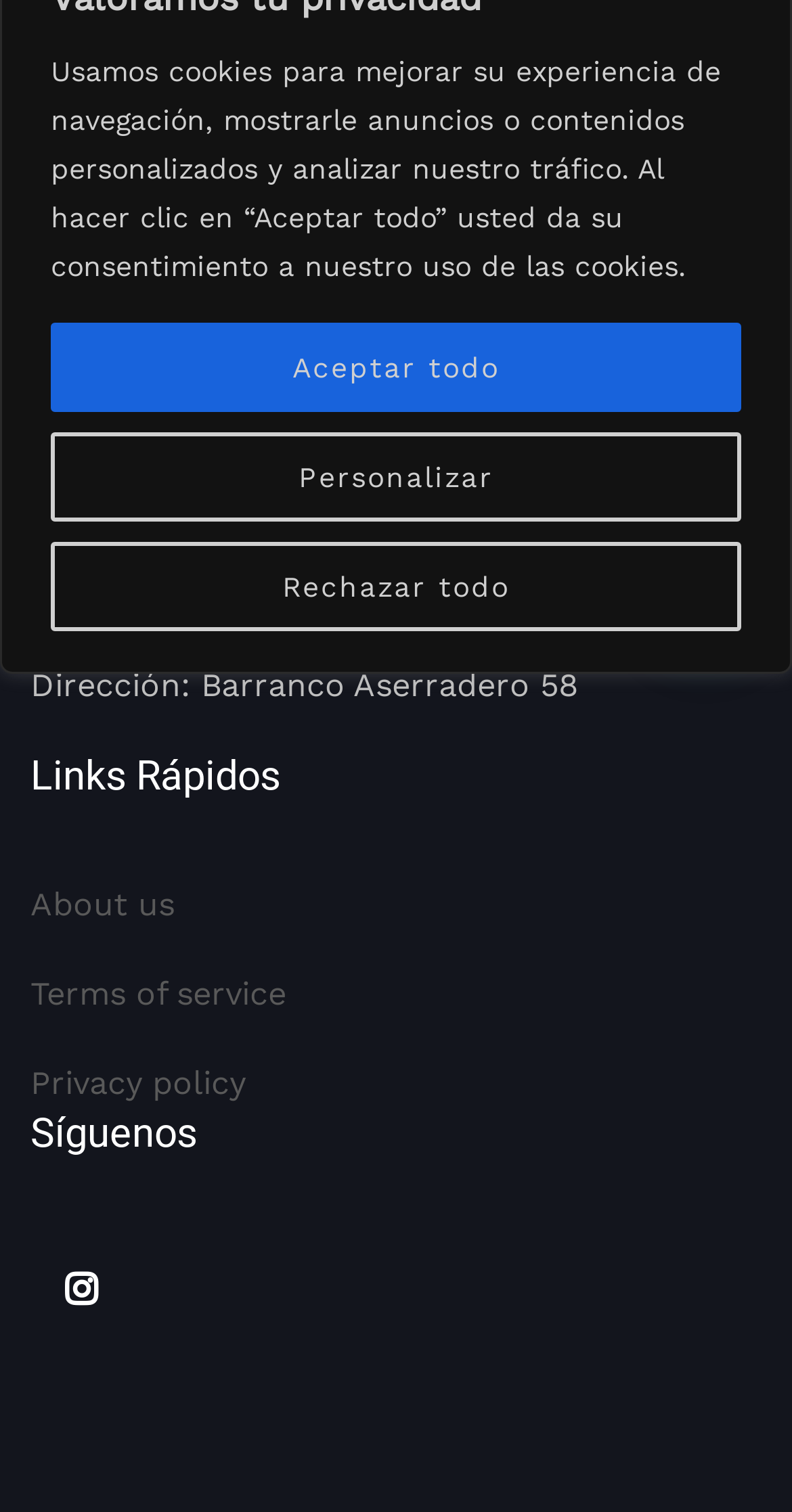Using the format (top-left x, top-left y, bottom-right x, bottom-right y), and given the element description, identify the bounding box coordinates within the screenshot: Terms of service

[0.038, 0.644, 0.362, 0.67]